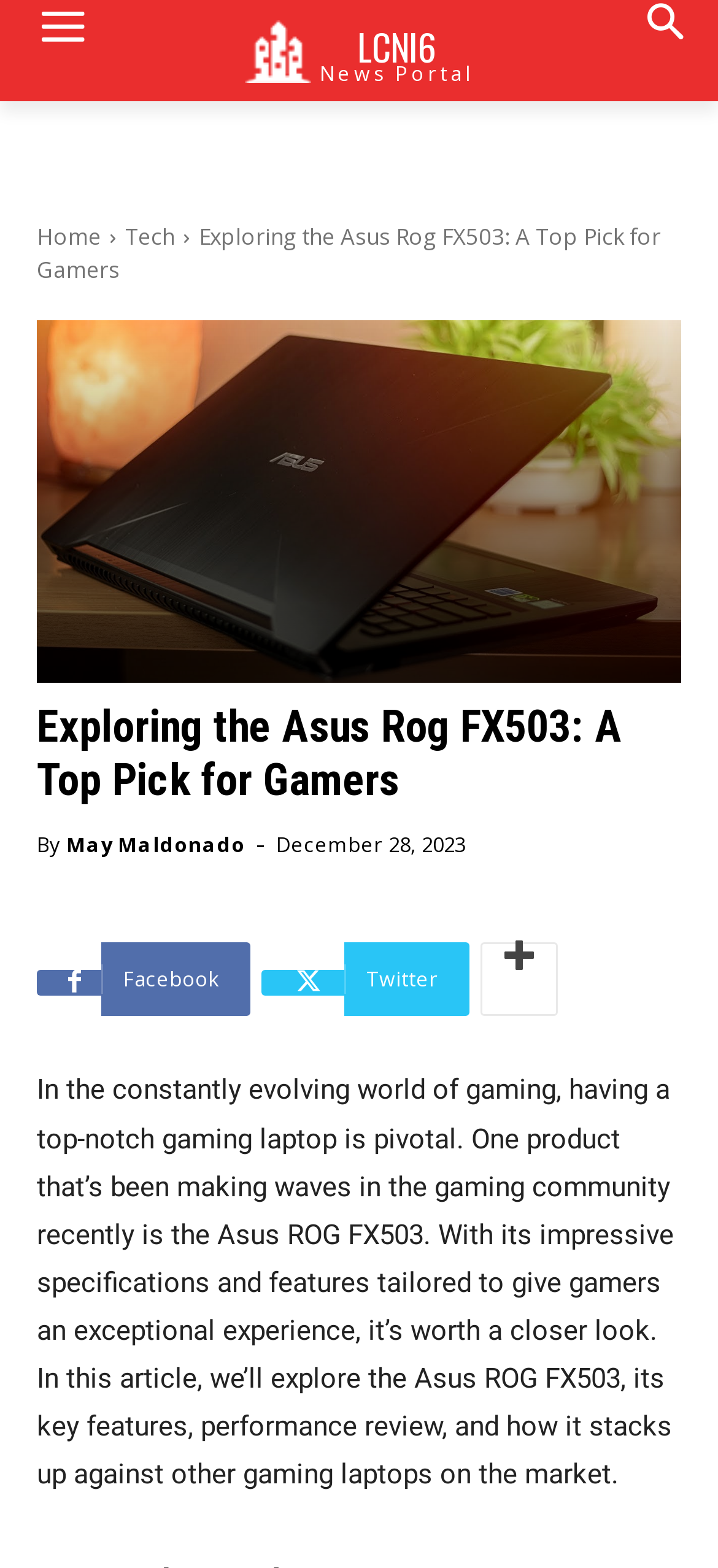What is the purpose of the article?
From the screenshot, supply a one-word or short-phrase answer.

To review the Asus ROG FX503 laptop